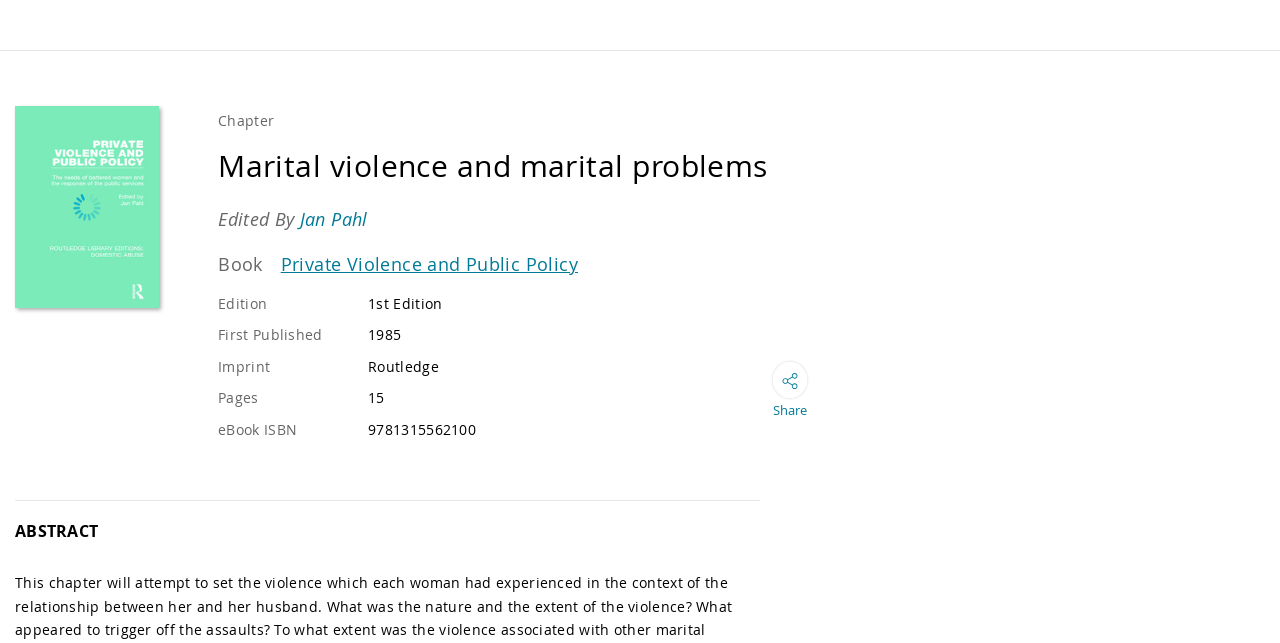Find the main header of the webpage and produce its text content.

Marital violence and marital problems